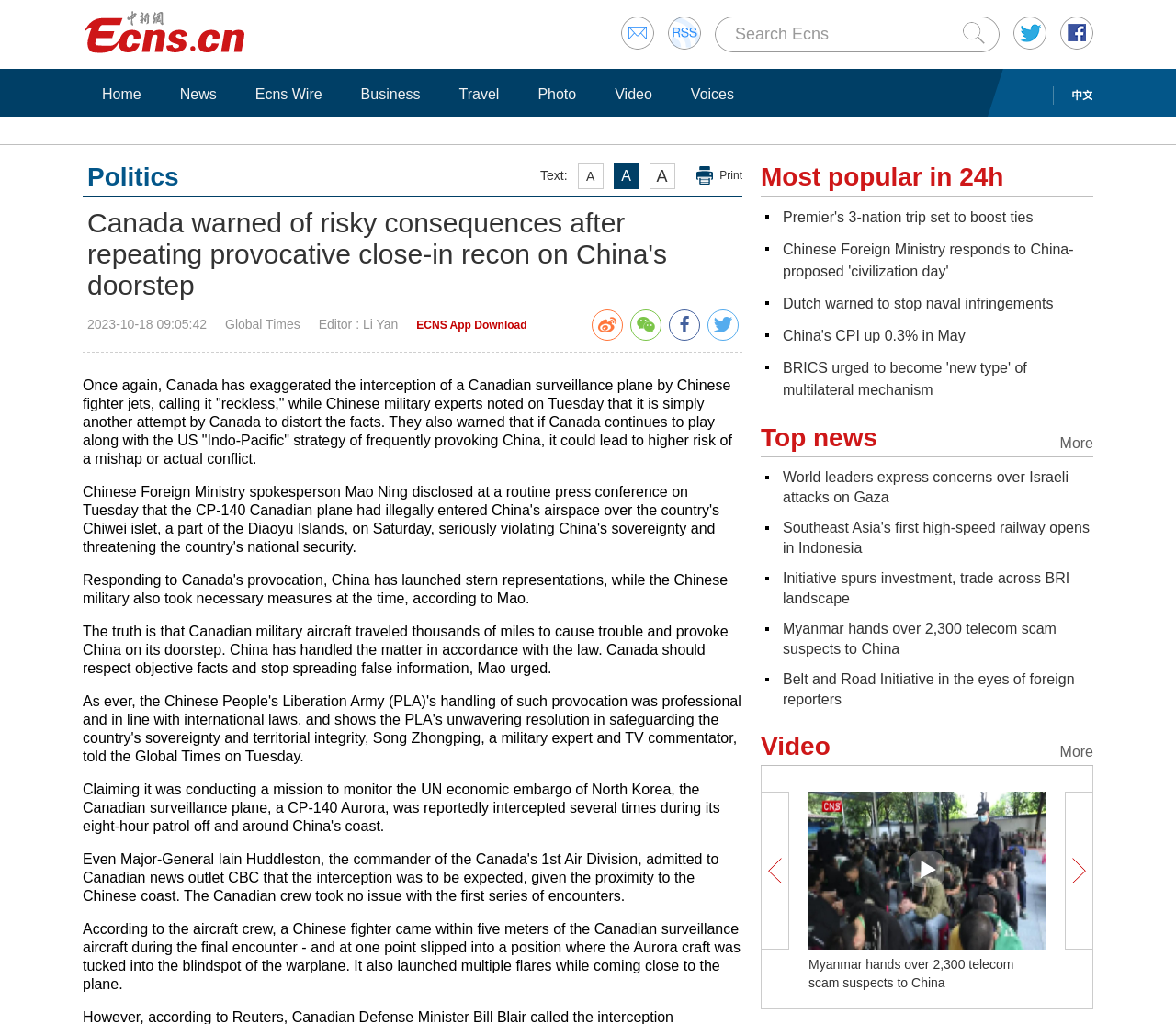Give the bounding box coordinates for the element described by: "Photo".

[0.449, 0.083, 0.499, 0.101]